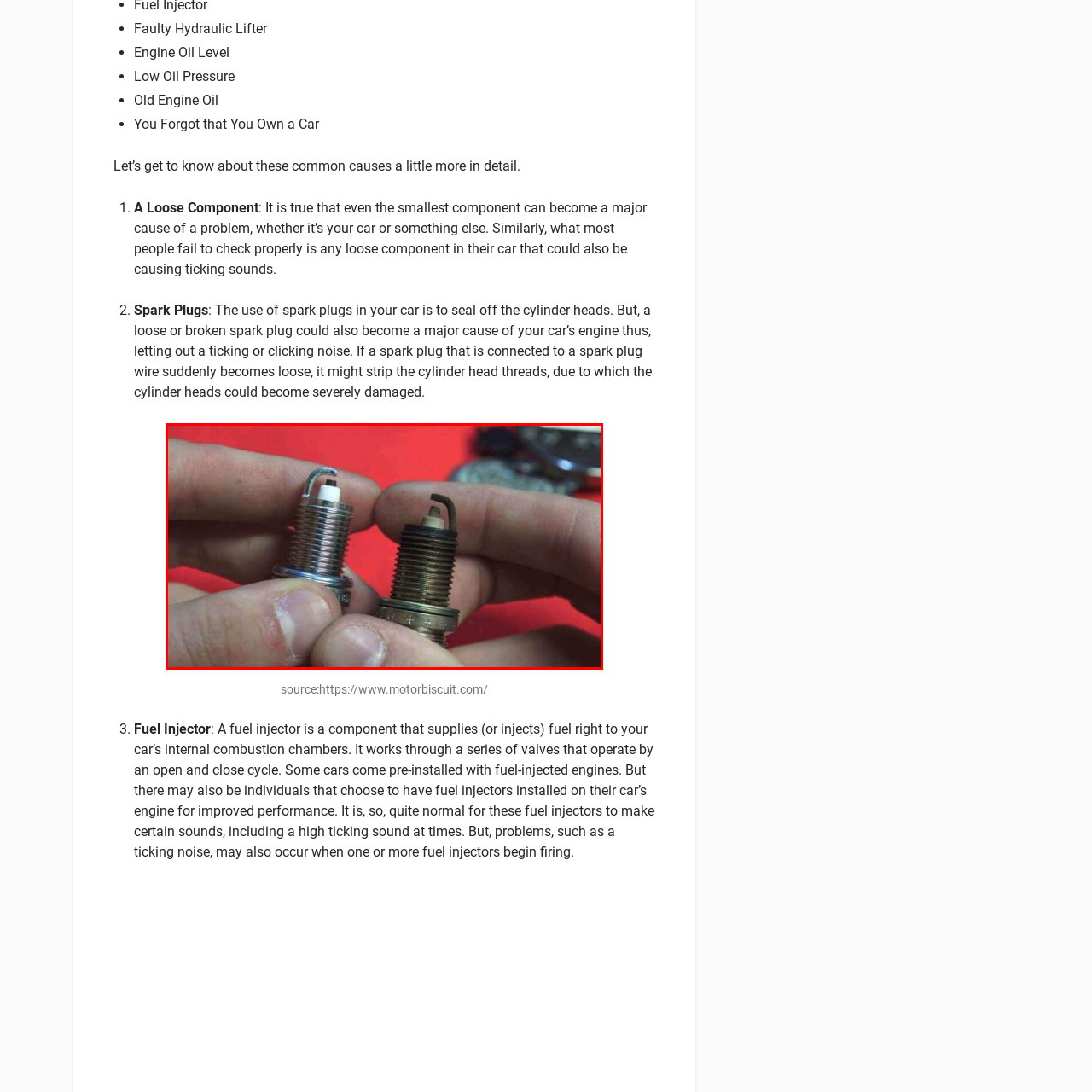What can a loose or damaged spark plug lead to?
Inspect the image enclosed within the red bounding box and provide a detailed answer to the question, using insights from the image.

According to the caption, a loose or damaged spark plug can lead to engine noise, including ticking or clicking sounds, which is a common concern for car owners. This information is provided to highlight the importance of maintaining spark plugs in good condition.